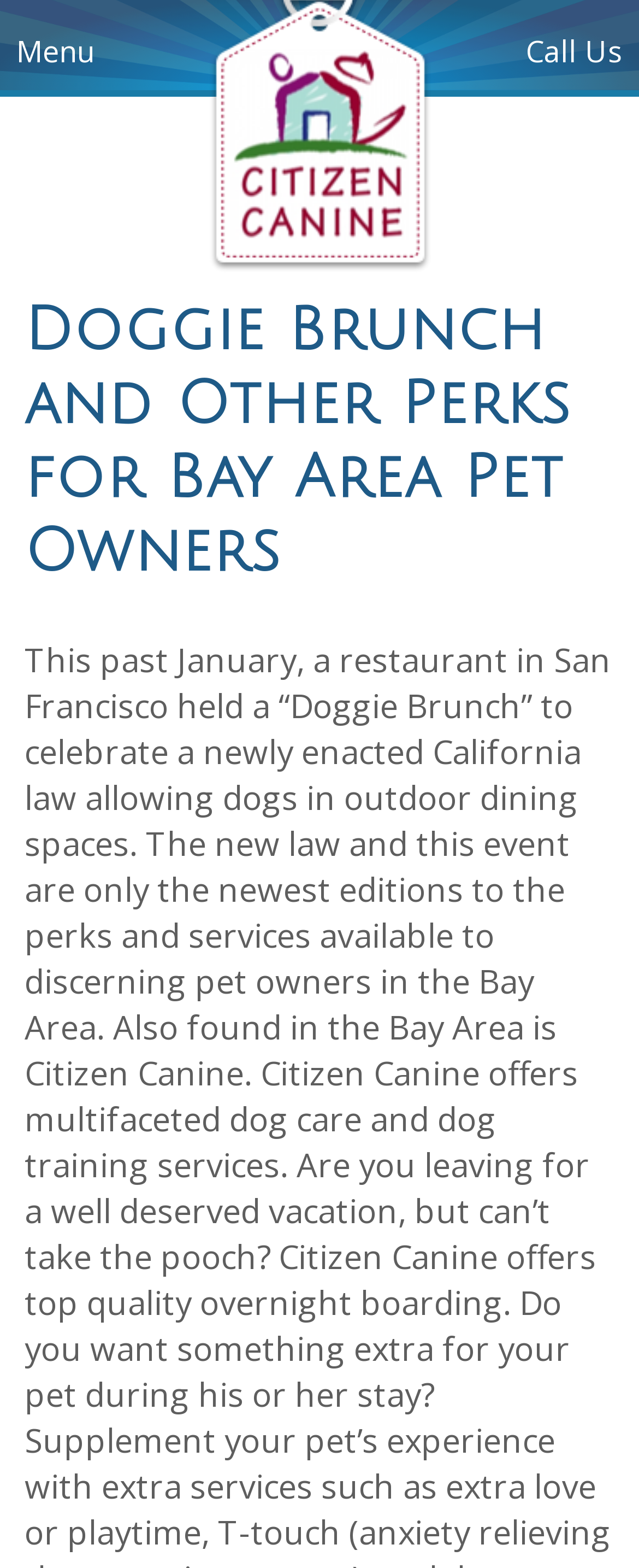Determine the main headline from the webpage and extract its text.

Doggie Brunch and Other Perks for Bay Area Pet Owners